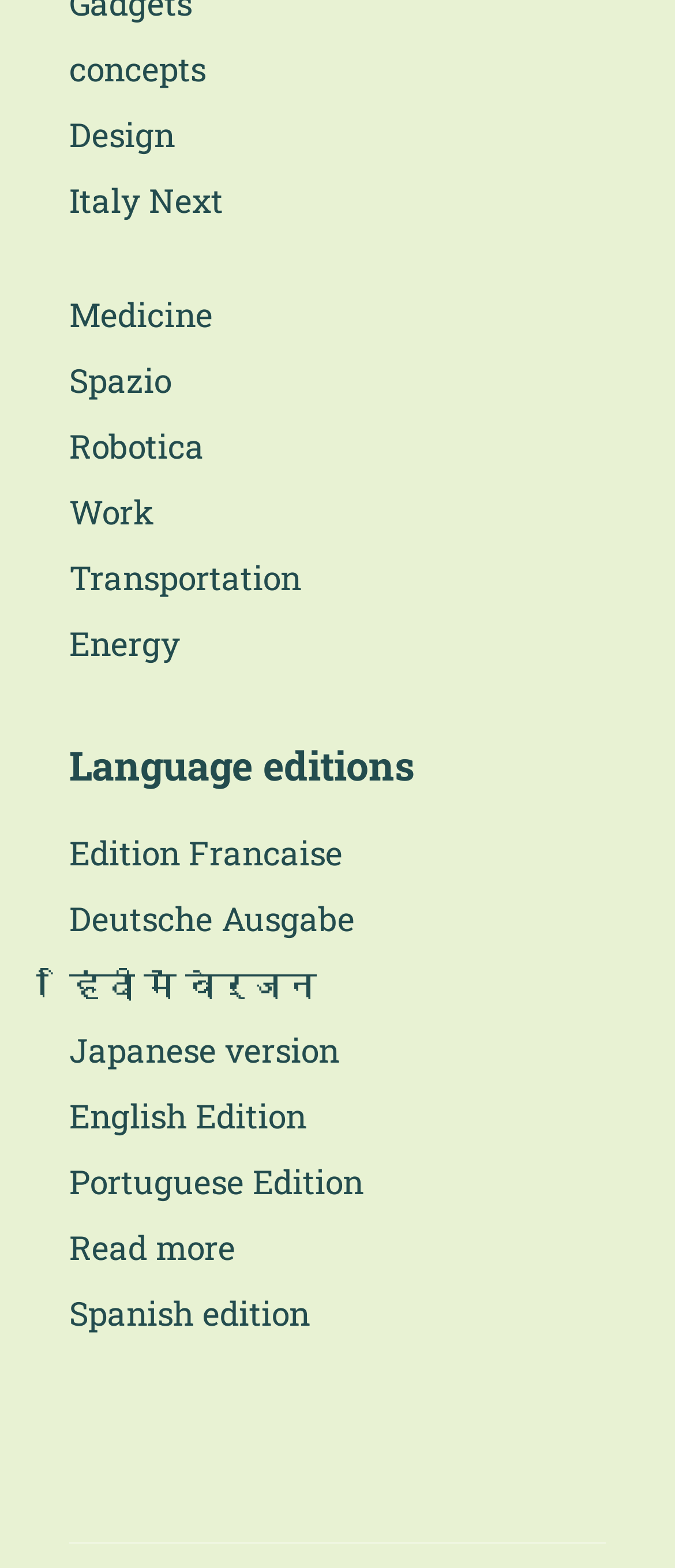Find the bounding box coordinates of the clickable region needed to perform the following instruction: "click on concepts". The coordinates should be provided as four float numbers between 0 and 1, i.e., [left, top, right, bottom].

[0.103, 0.028, 0.305, 0.06]